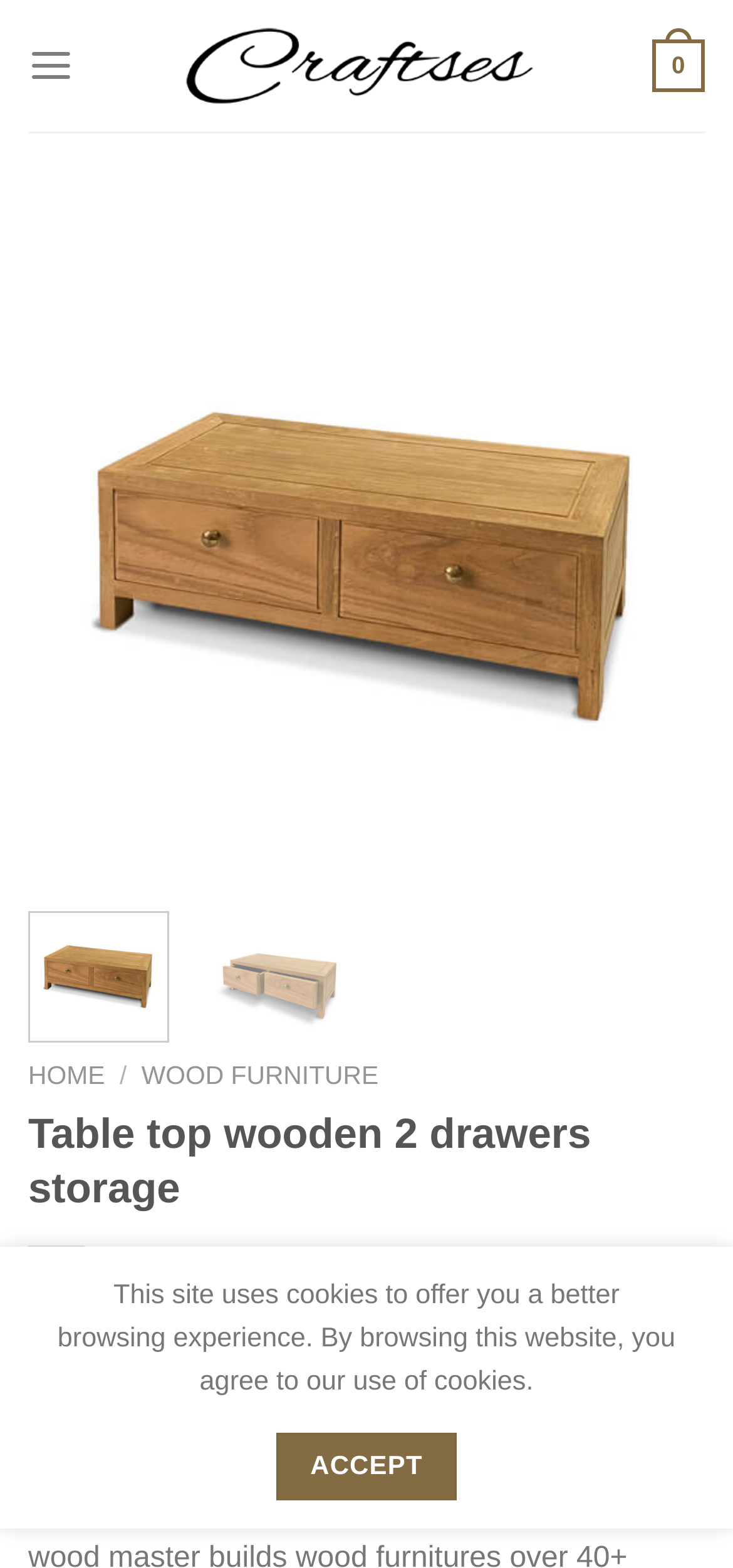Respond with a single word or phrase for the following question: 
How many images are on the webpage?

4